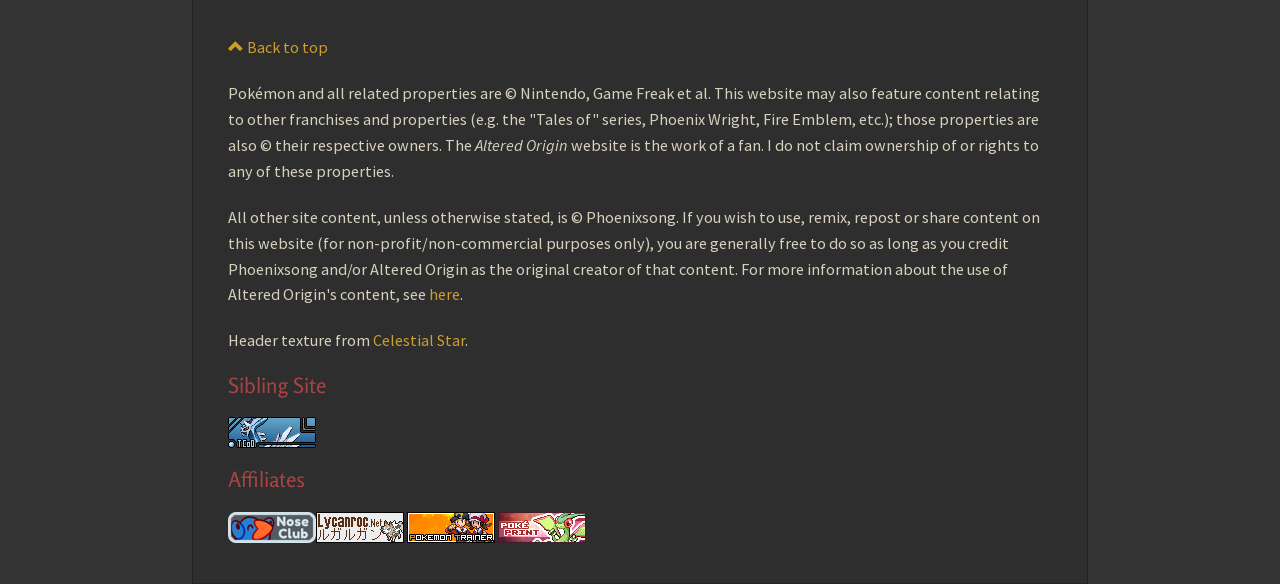Determine the bounding box coordinates of the clickable element necessary to fulfill the instruction: "Go to the 'Sibling Site'". Provide the coordinates as four float numbers within the 0 to 1 range, i.e., [left, top, right, bottom].

[0.178, 0.641, 0.822, 0.681]